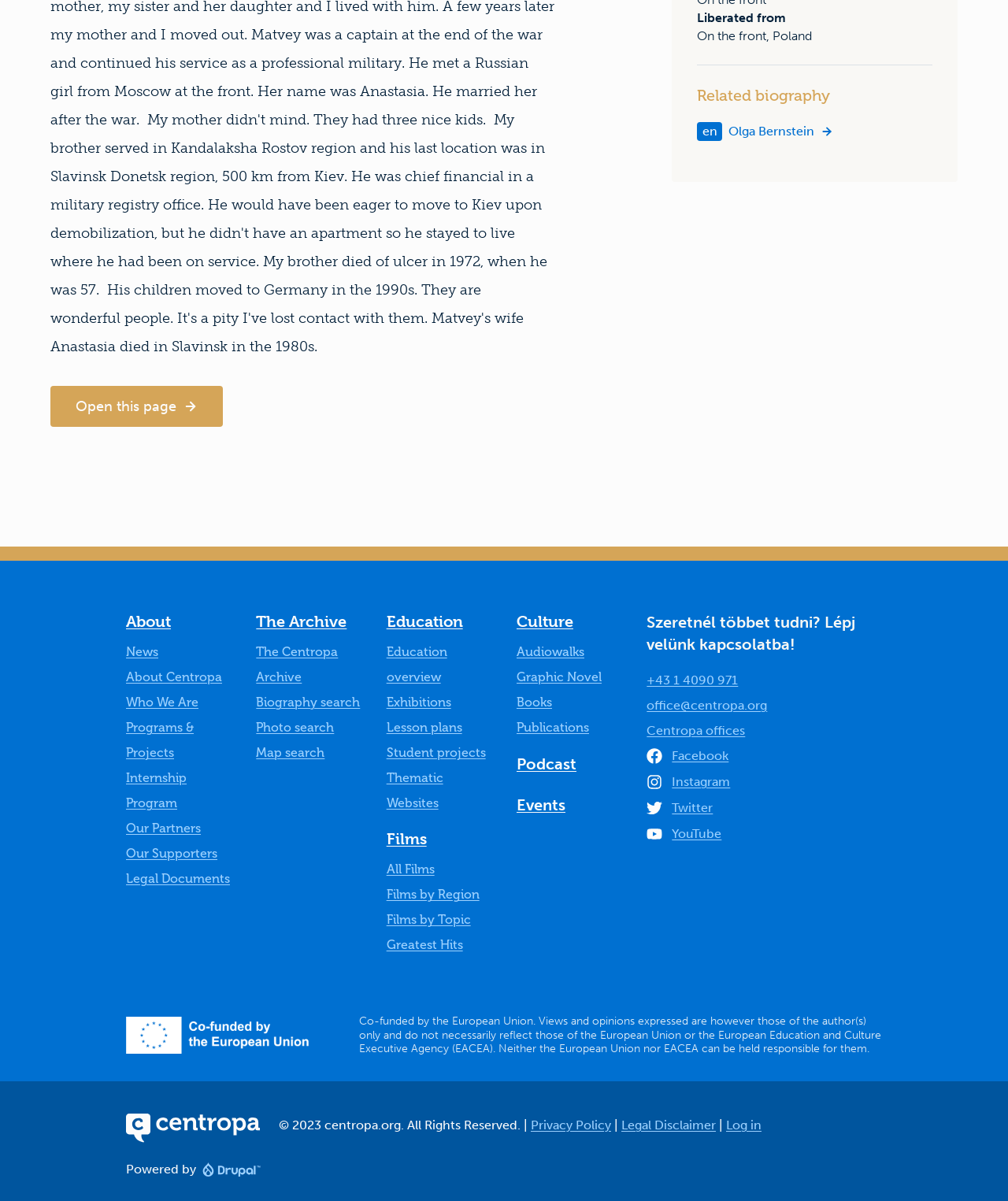What is the copyright year?
From the screenshot, supply a one-word or short-phrase answer.

2023